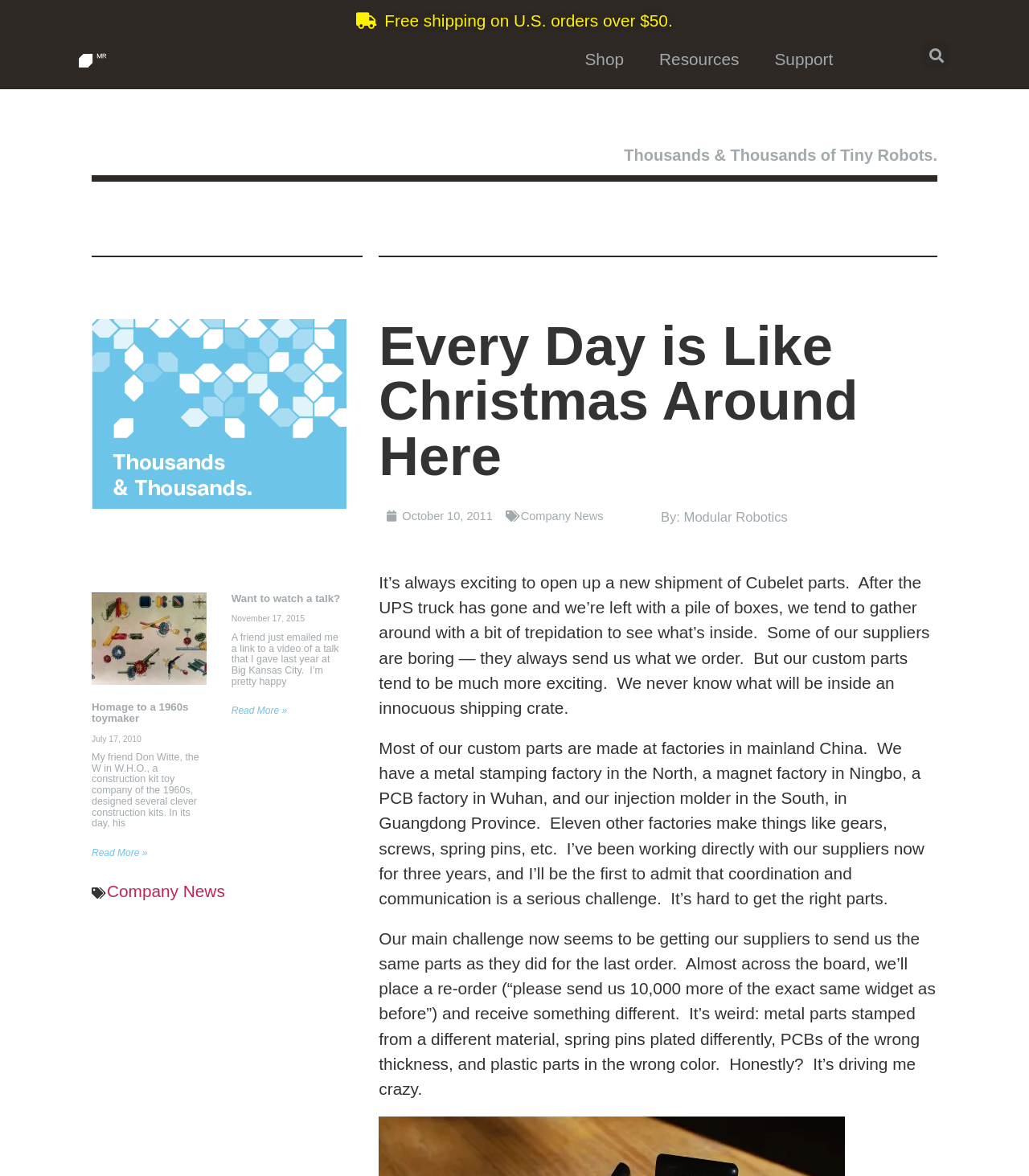Your task is to extract the text of the main heading from the webpage.

Every Day is Like Christmas Around Here